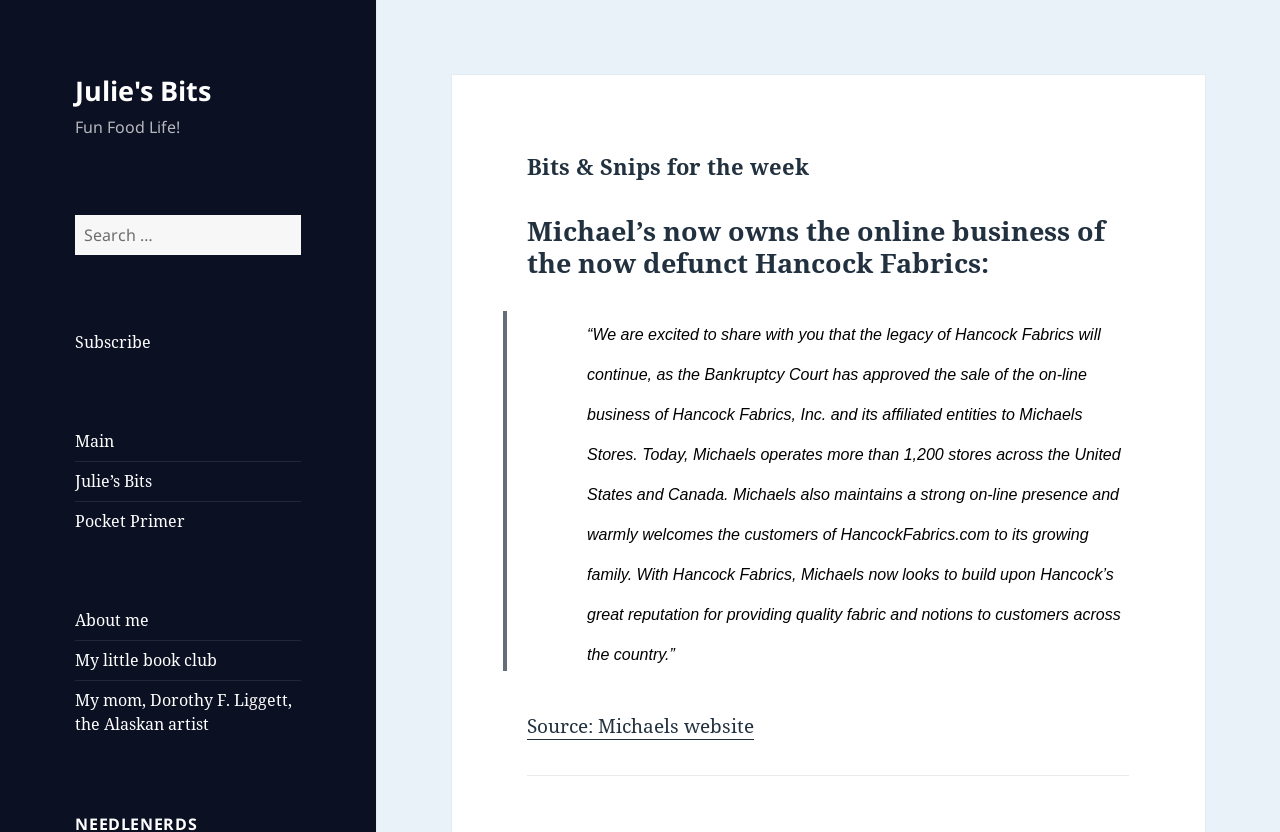Please reply to the following question using a single word or phrase: 
How many navigation menus are there?

3